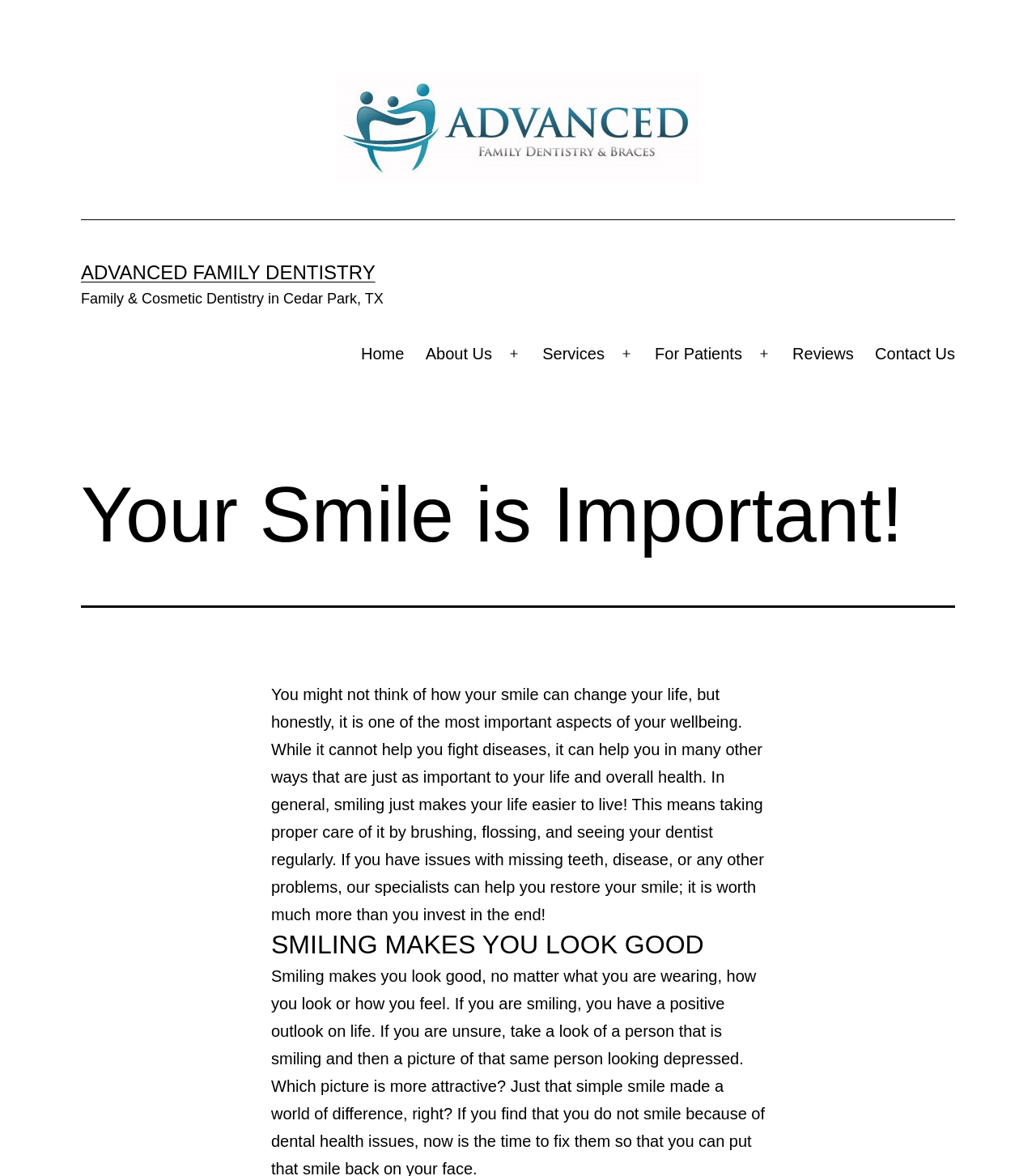Determine the bounding box coordinates of the clickable element necessary to fulfill the instruction: "Click the 'Open menu' button". Provide the coordinates as four float numbers within the 0 to 1 range, i.e., [left, top, right, bottom].

[0.479, 0.284, 0.513, 0.318]